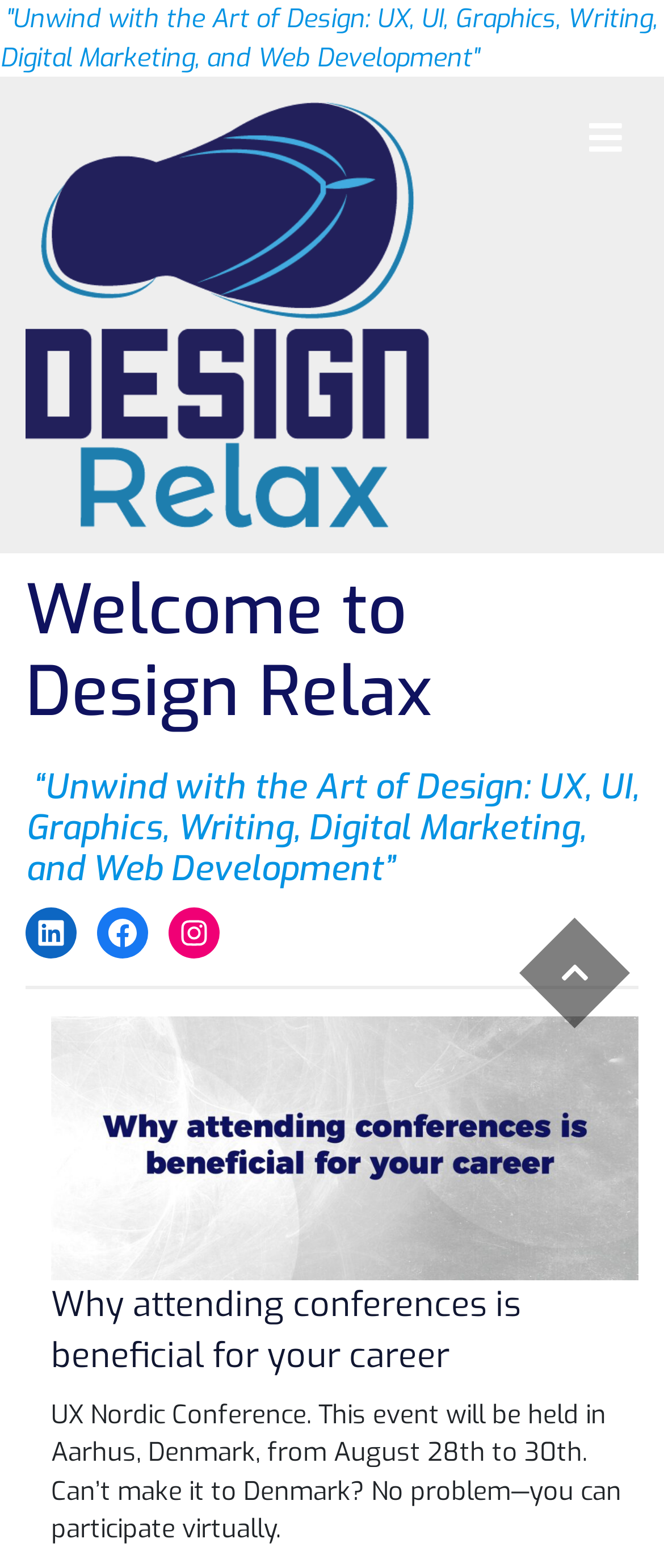Provide a thorough description of the webpage's content and layout.

The webpage is a design-focused platform, titled "Design Relax", with a prominent logo at the top left corner. The logo is accompanied by a menu button on the top right corner. Below the logo, there is a heading that reads "Welcome to Design Relax", followed by a subtitle that echoes the meta description, "Unwind with the Art of Design: UX, UI, Graphics, Writing, Digital Marketing, and Web Development".

Underneath the title section, there are three social media links, namely LinkedIn, Facebook, and Instagram, aligned horizontally. A horizontal separator line divides the top section from the main content.

The main content features a prominent article or blog post, with a link and an accompanying image. The article title is "Why attending conferences is beneficial for your career". There is a duplicate link to the same article below the image. Below the article link, there is a brief description of the UX Nordic Conference, which will be held in Aarhus, Denmark, from August 28th to 30th, with an option to participate virtually.

At the bottom right corner of the page, there is a "Scroll to Top" button, allowing users to easily navigate back to the top of the page.